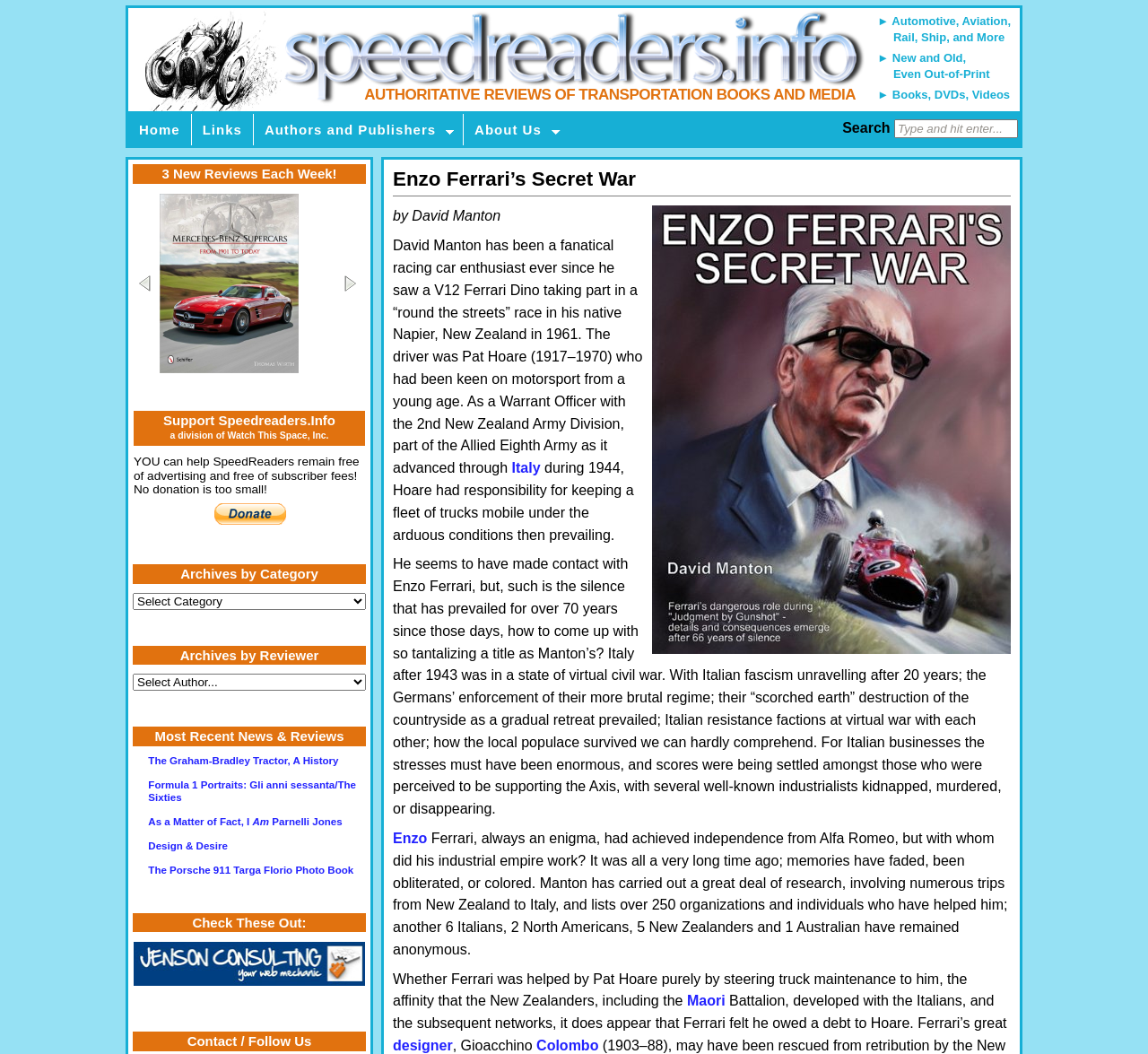What is the topic of the book?
Please look at the screenshot and answer using one word or phrase.

Enzo Ferrari